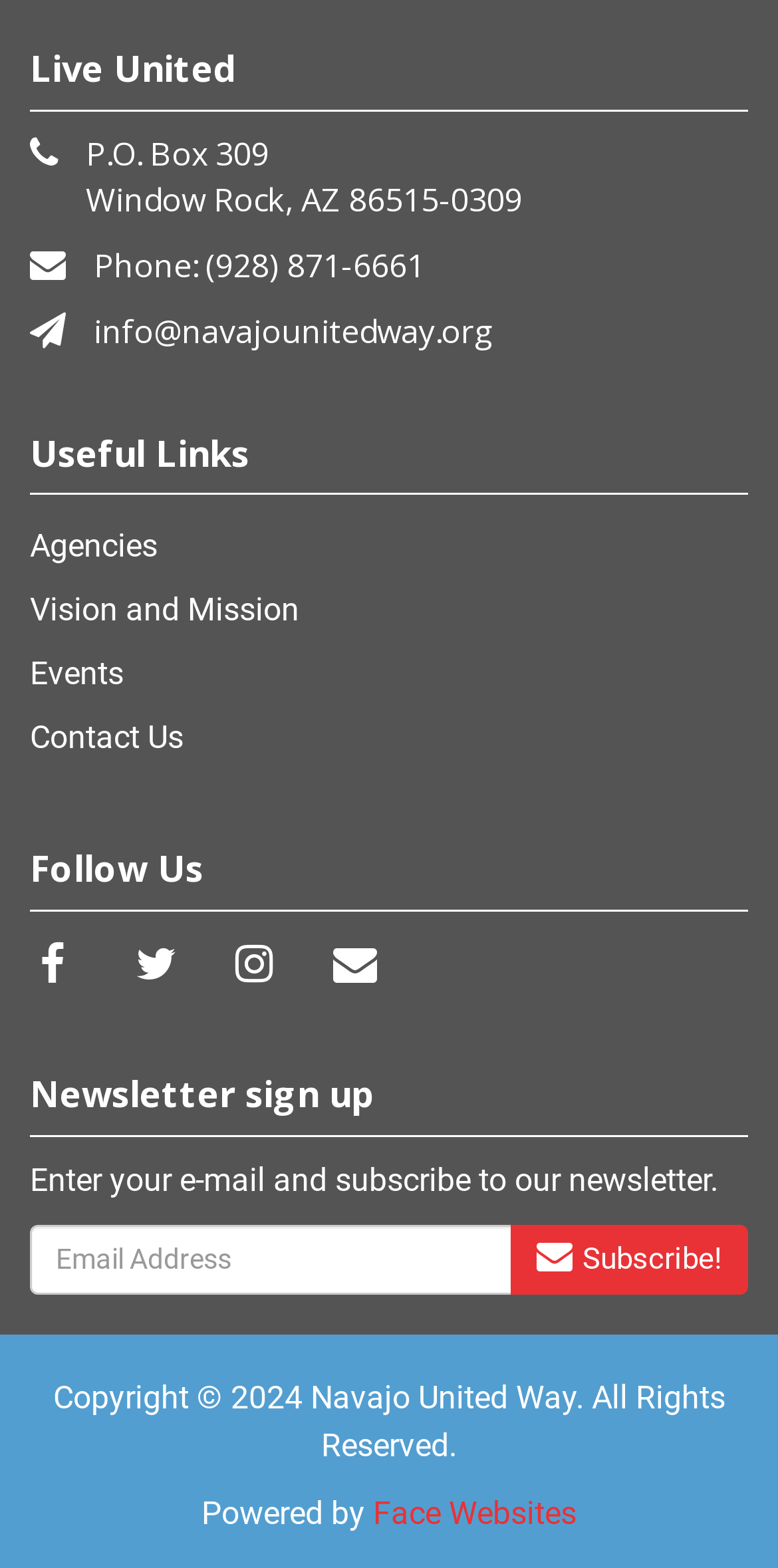Provide the bounding box coordinates for the UI element that is described as: "info@navajounitedway.org".

[0.121, 0.197, 0.636, 0.225]